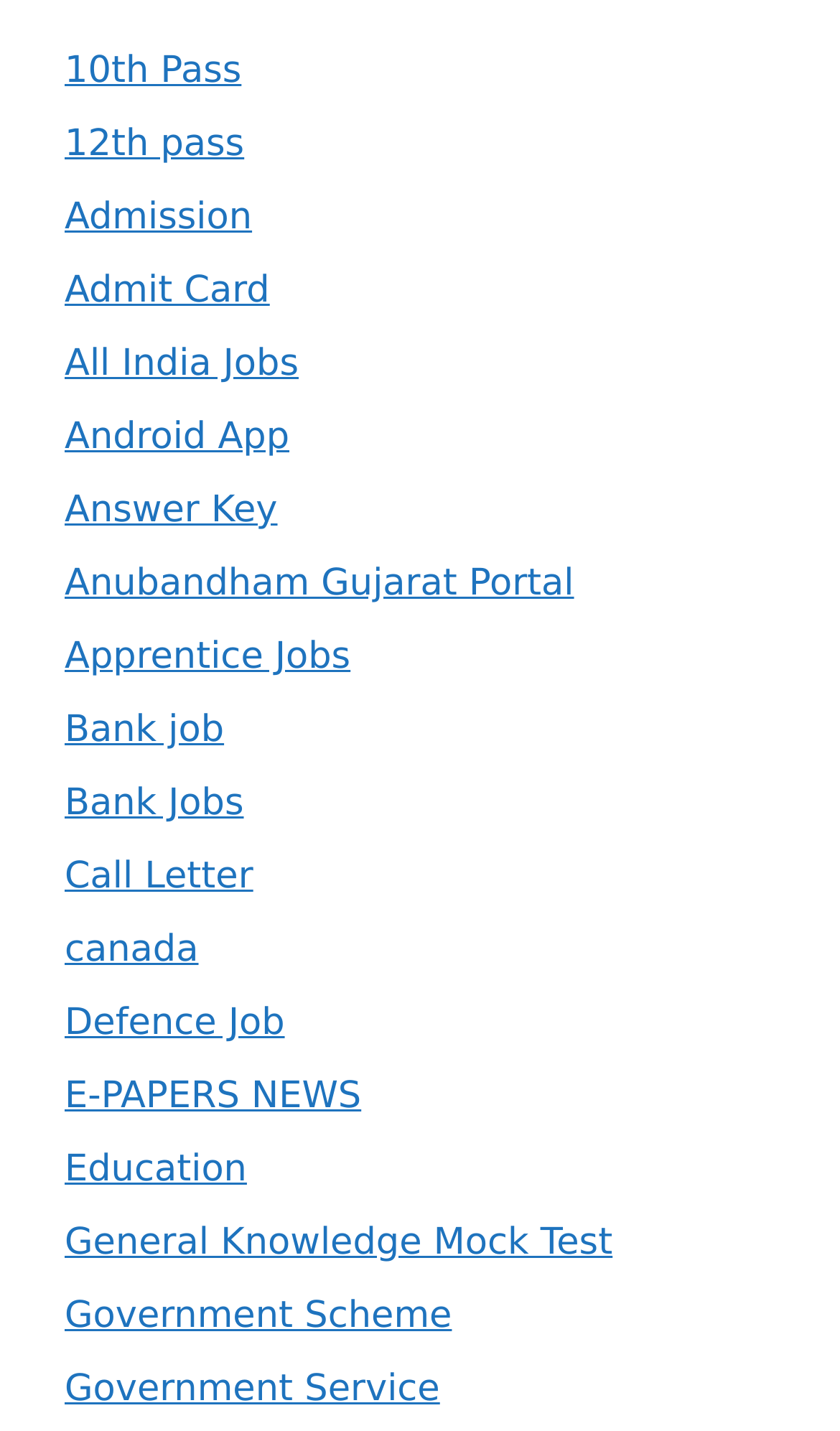Provide the bounding box coordinates of the area you need to click to execute the following instruction: "Explore FinTech".

None